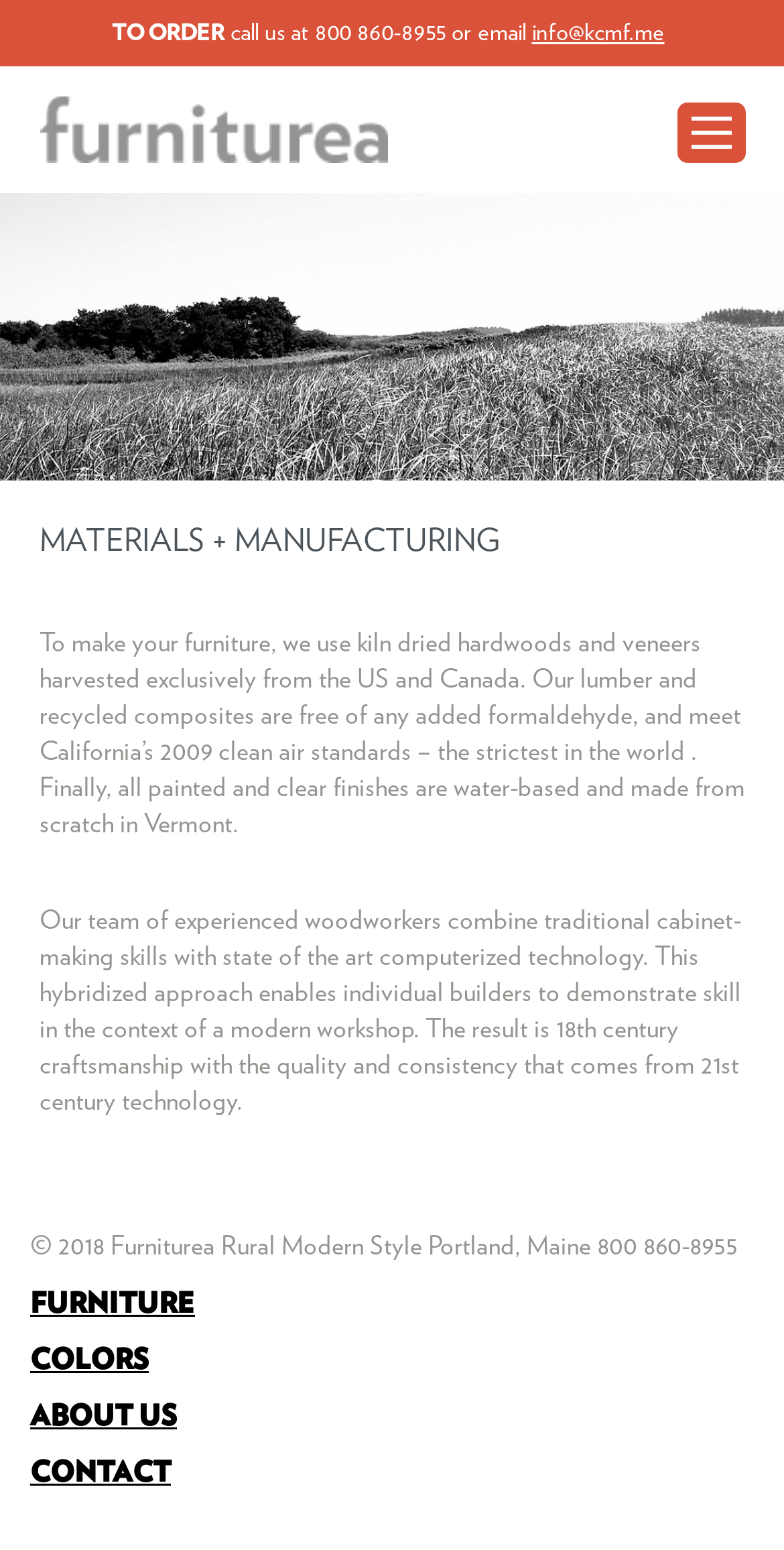What is the phone number to order furniture?
Based on the screenshot, provide your answer in one word or phrase.

800 860-8955